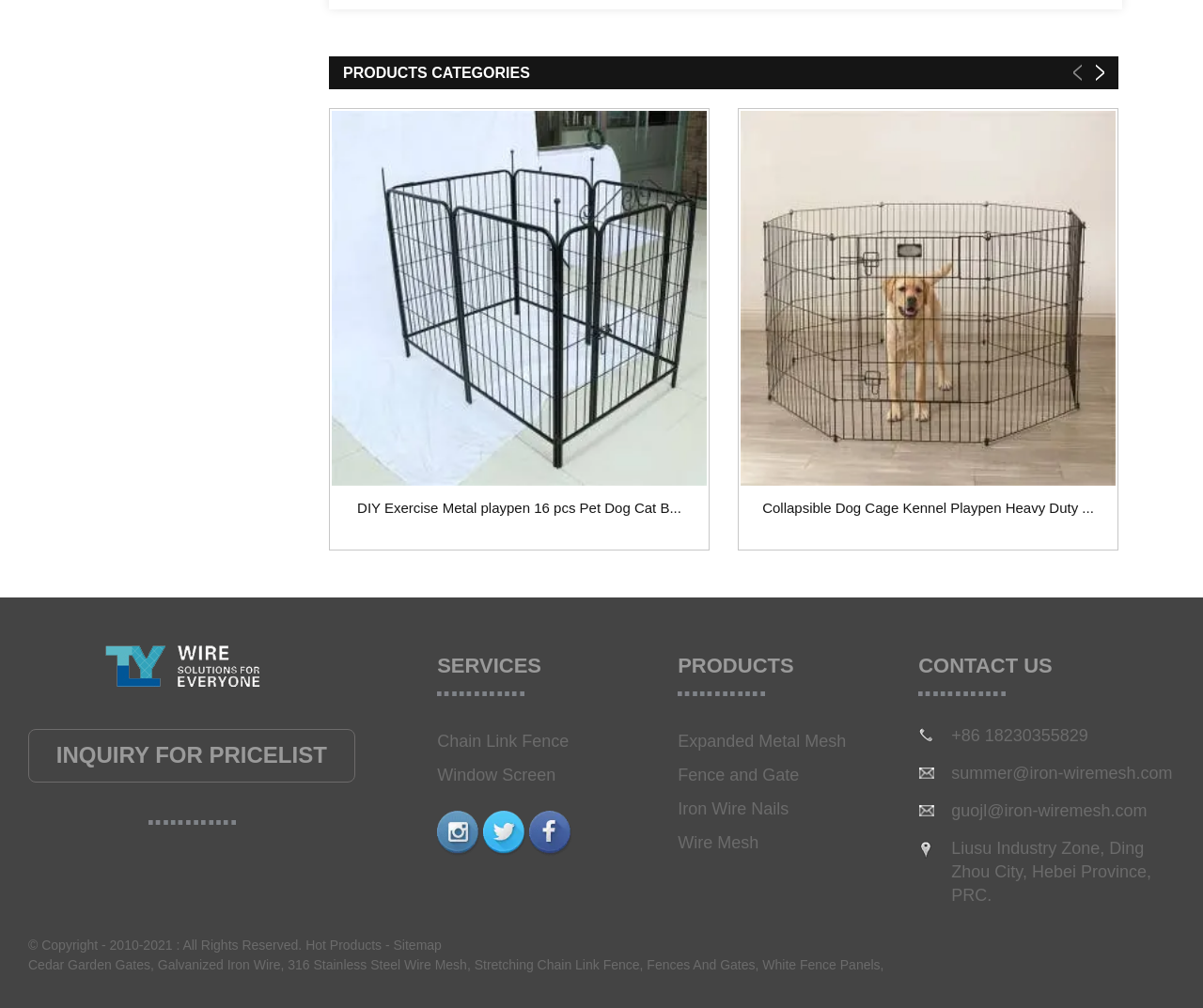Using the element description 316 Stainless Steel Wire Mesh, predict the bounding box coordinates for the UI element. Provide the coordinates in (top-left x, top-left y, bottom-right x, bottom-right y) format with values ranging from 0 to 1.

[0.239, 0.949, 0.388, 0.964]